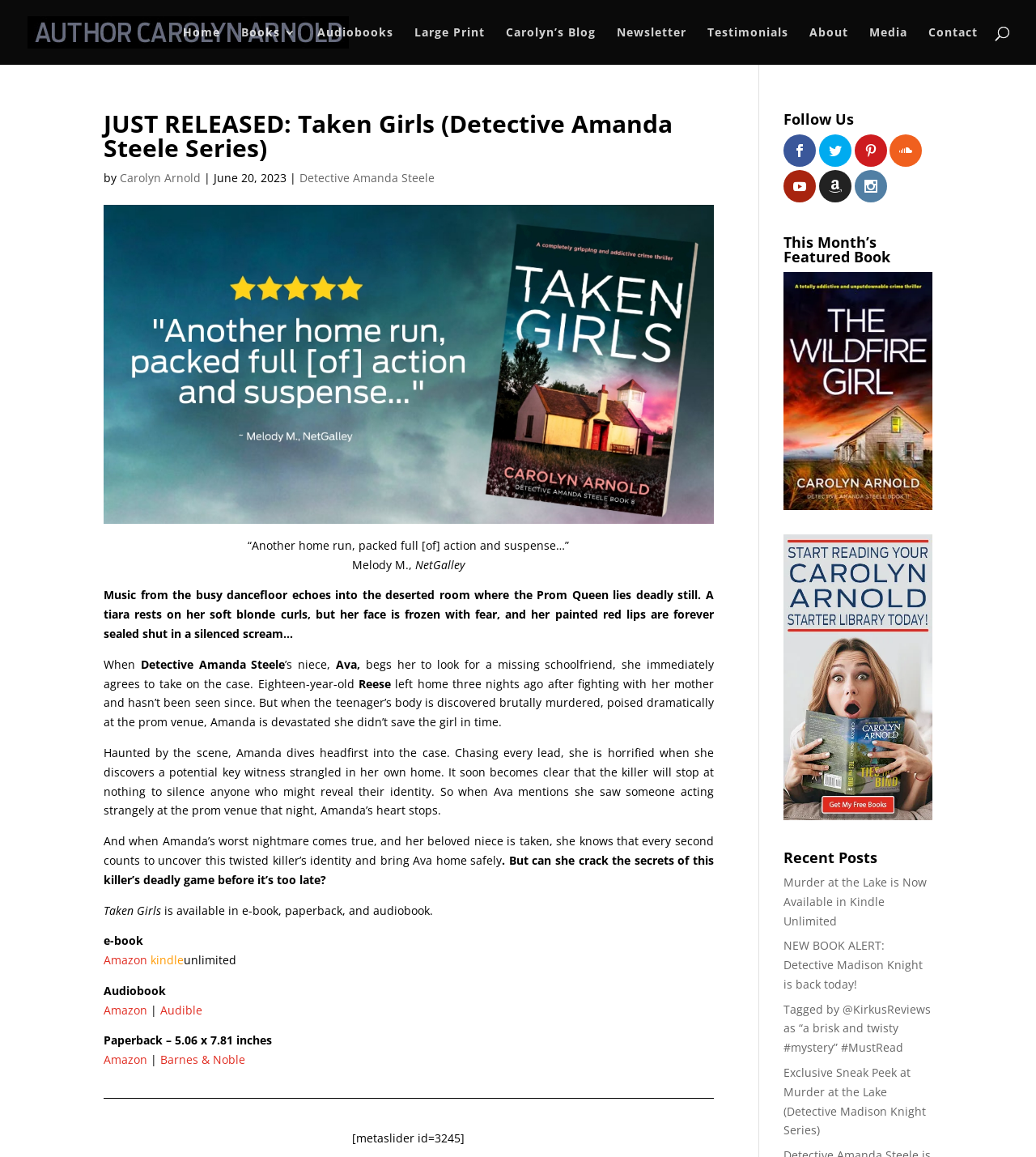Predict the bounding box coordinates of the UI element that matches this description: "Barnes & Noble". The coordinates should be in the format [left, top, right, bottom] with each value between 0 and 1.

[0.155, 0.909, 0.237, 0.923]